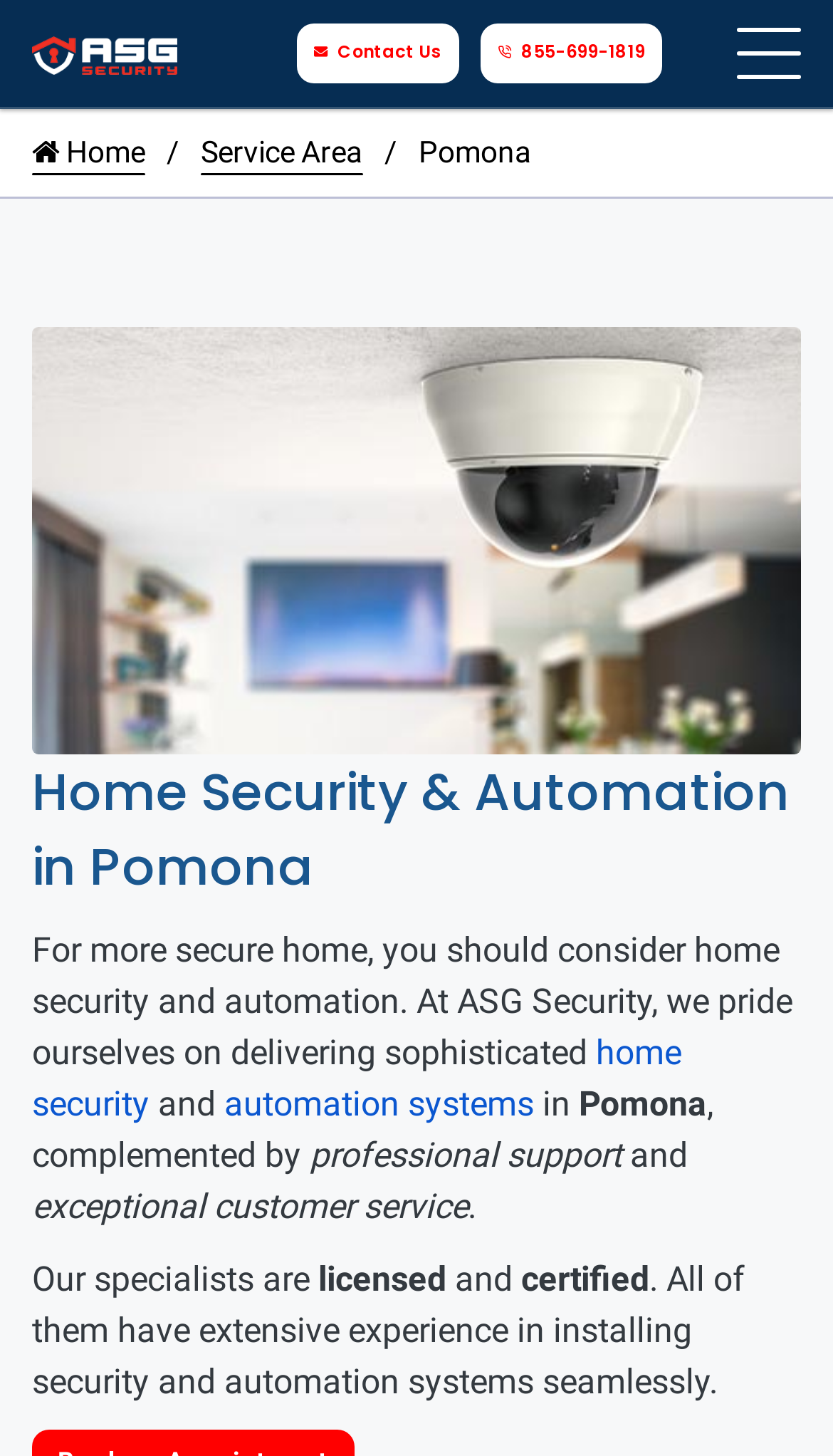What kind of support does the company offer?
Answer the question with a detailed and thorough explanation.

The company offers professional support and exceptional customer service, as mentioned in the paragraph below the heading 'Home Security & Automation in Pomona', which highlights the company's commitment to customer satisfaction.